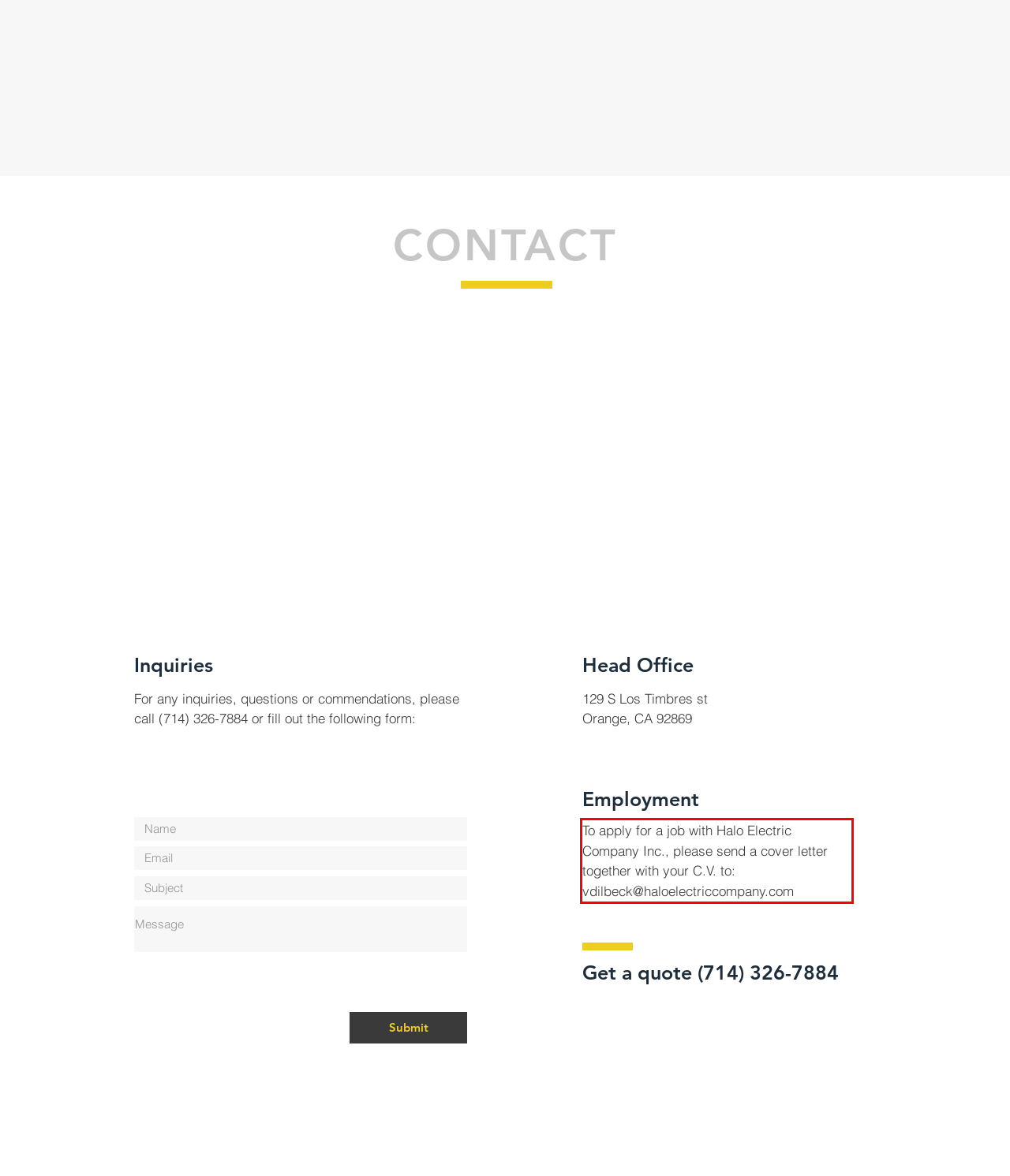Please examine the screenshot of the webpage and read the text present within the red rectangle bounding box.

To apply for a job with Halo Electric Company Inc., please send a cover letter together with your C.V. to: vdilbeck@haloelectriccompany.com